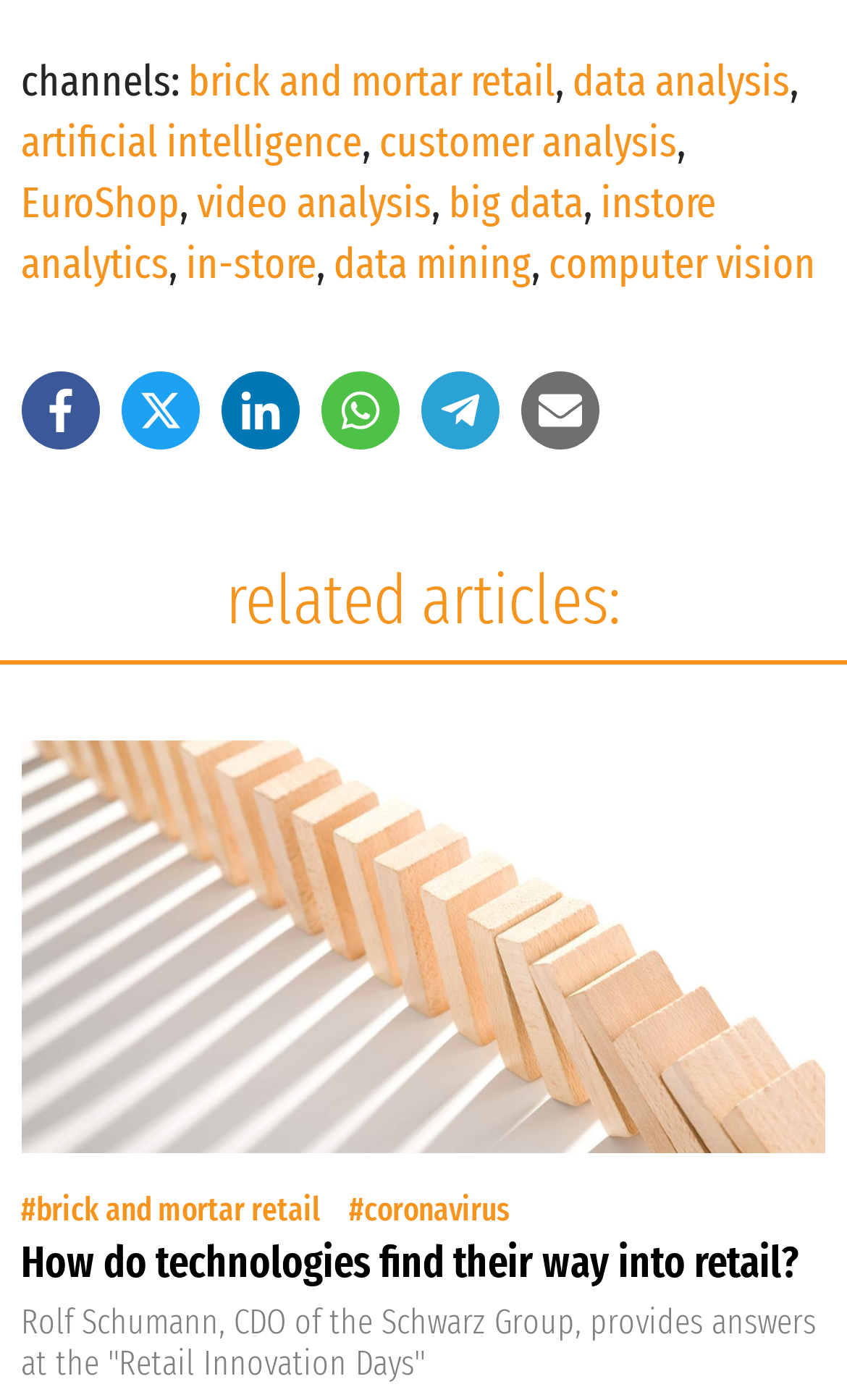Given the element description, predict the bounding box coordinates in the format (top-left x, top-left y, bottom-right x, bottom-right y), using floating point numbers between 0 and 1: in-store

[0.22, 0.169, 0.374, 0.206]